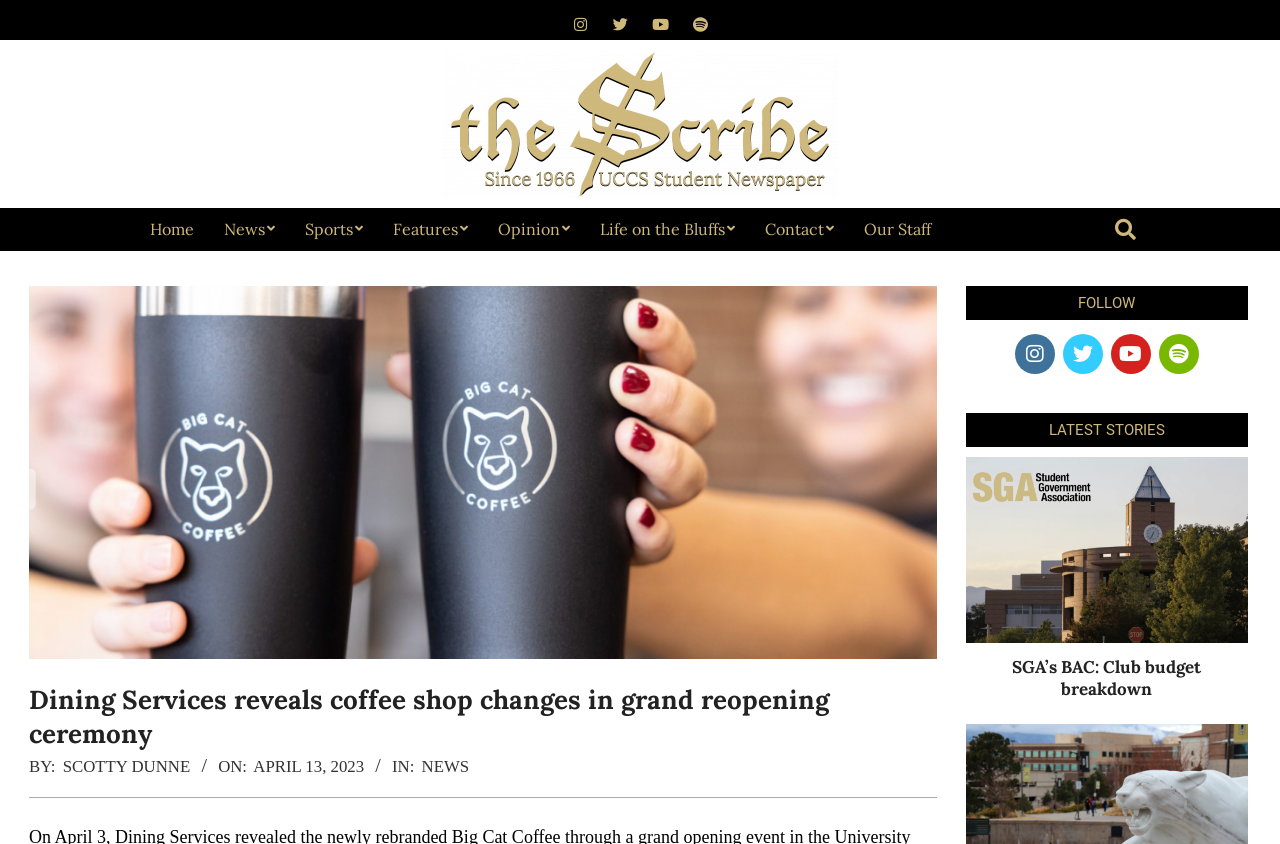Generate a detailed explanation of the webpage's features and information.

The webpage is about an article from The Scribe, a university news publication. At the top, there are five social media links, including Facebook, Twitter, Instagram, and LinkedIn, aligned horizontally. Below these links, there is a navigation menu with links to different sections of the website, including Home, News, Sports, Features, Opinion, Life on the Bluffs, Contact, and Our Staff.

On the right side of the navigation menu, there is a search bar with a placeholder text "Type Search Term …". Above the search bar, there is a logo of The Scribe, which is an image.

The main content of the webpage is an article about Dining Services revealing coffee shop changes in a grand reopening ceremony. The article title is "Dining Services reveals coffee shop changes in grand reopening ceremony" and is followed by the author's name, Scotty Dunne, and the publication date, Thursday, April 13, 2023.

Below the article title, there are links to related news categories, including NEWS. On the right side of the article, there are social media links again, aligned vertically this time. Below these links, there is a section titled "LATEST STORIES" with a list of article links, including "SGA’s BAC: Club budget breakdown".